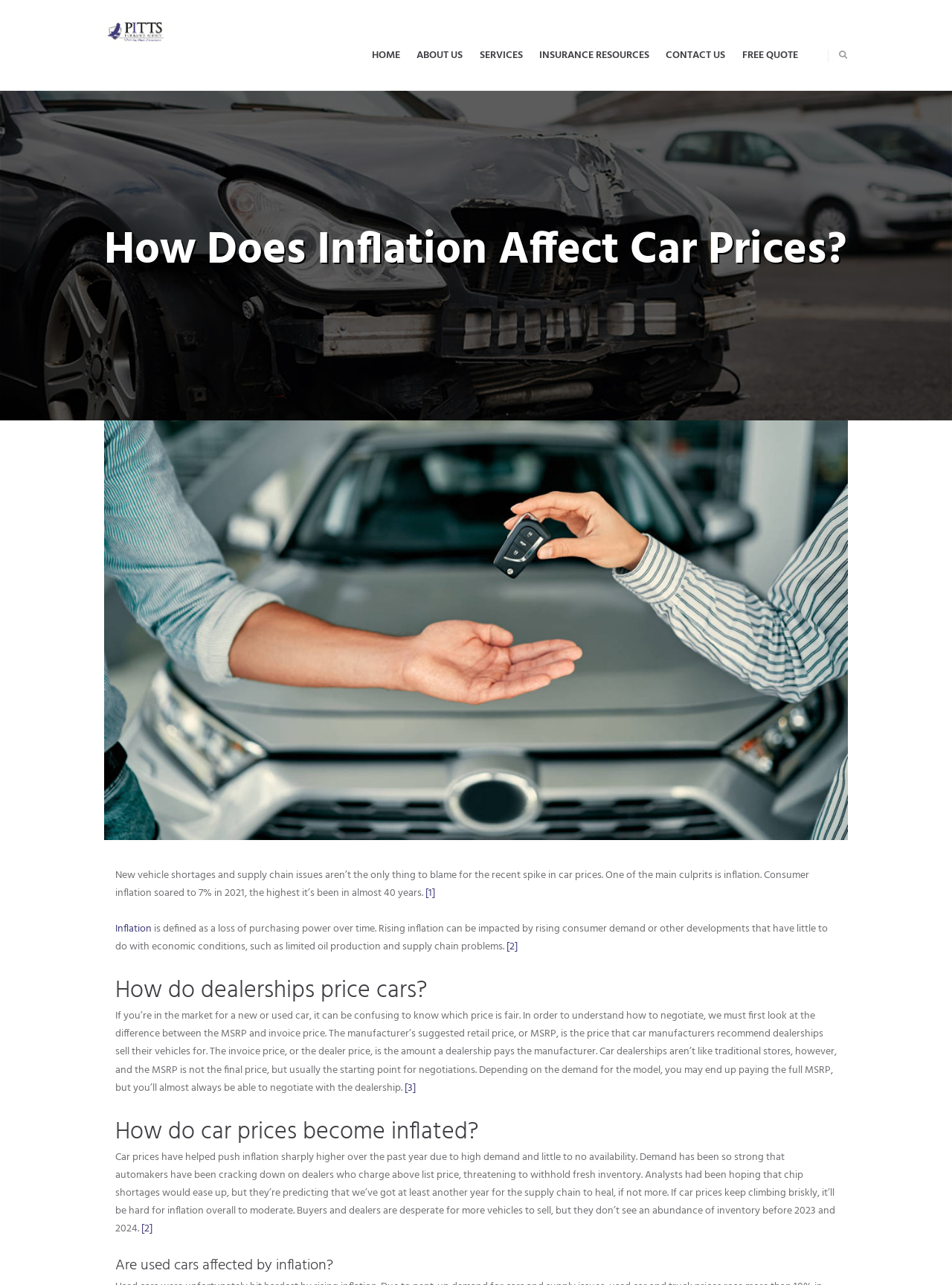What is the main culprit behind the recent spike in car prices? Based on the image, give a response in one word or a short phrase.

Inflation